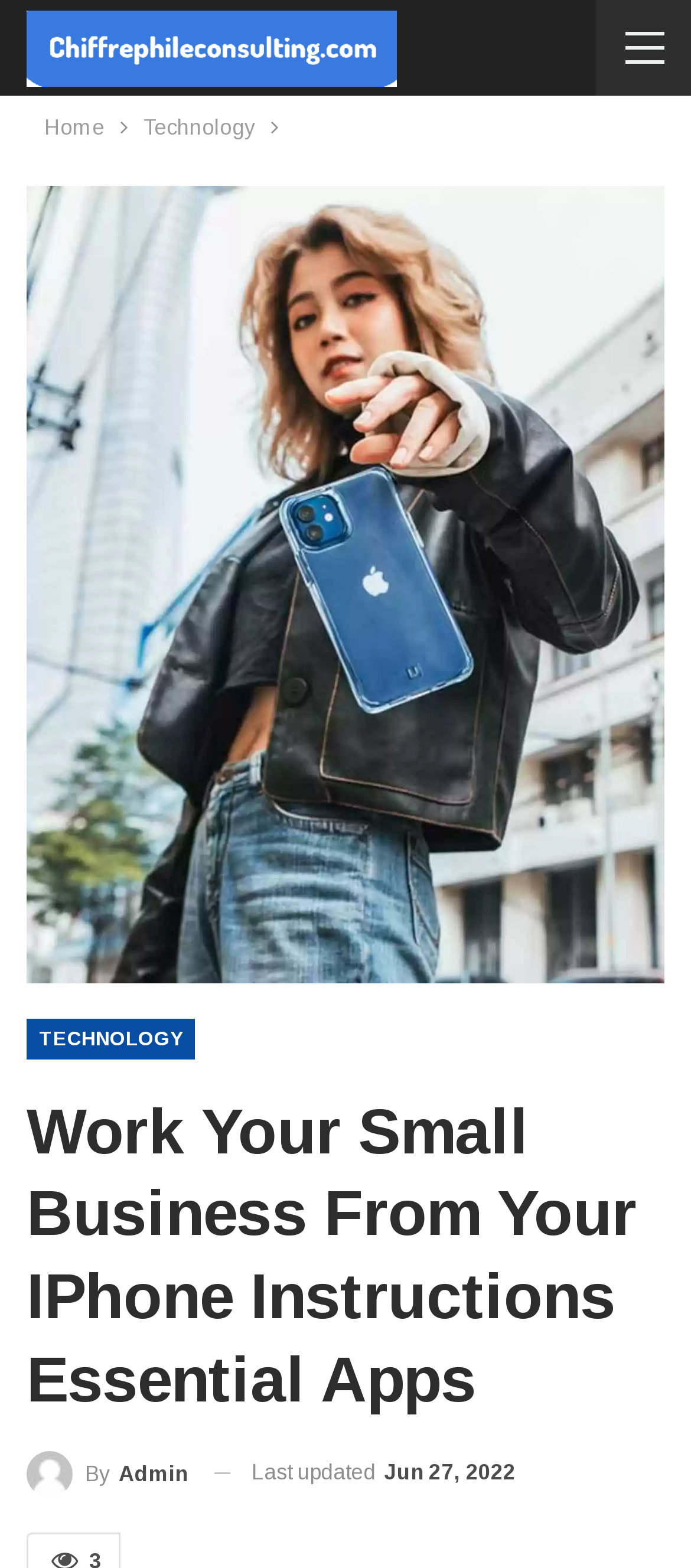Please specify the bounding box coordinates in the format (top-left x, top-left y, bottom-right x, bottom-right y), with all values as floating point numbers between 0 and 1. Identify the bounding box of the UI element described by: Home

[0.064, 0.069, 0.151, 0.094]